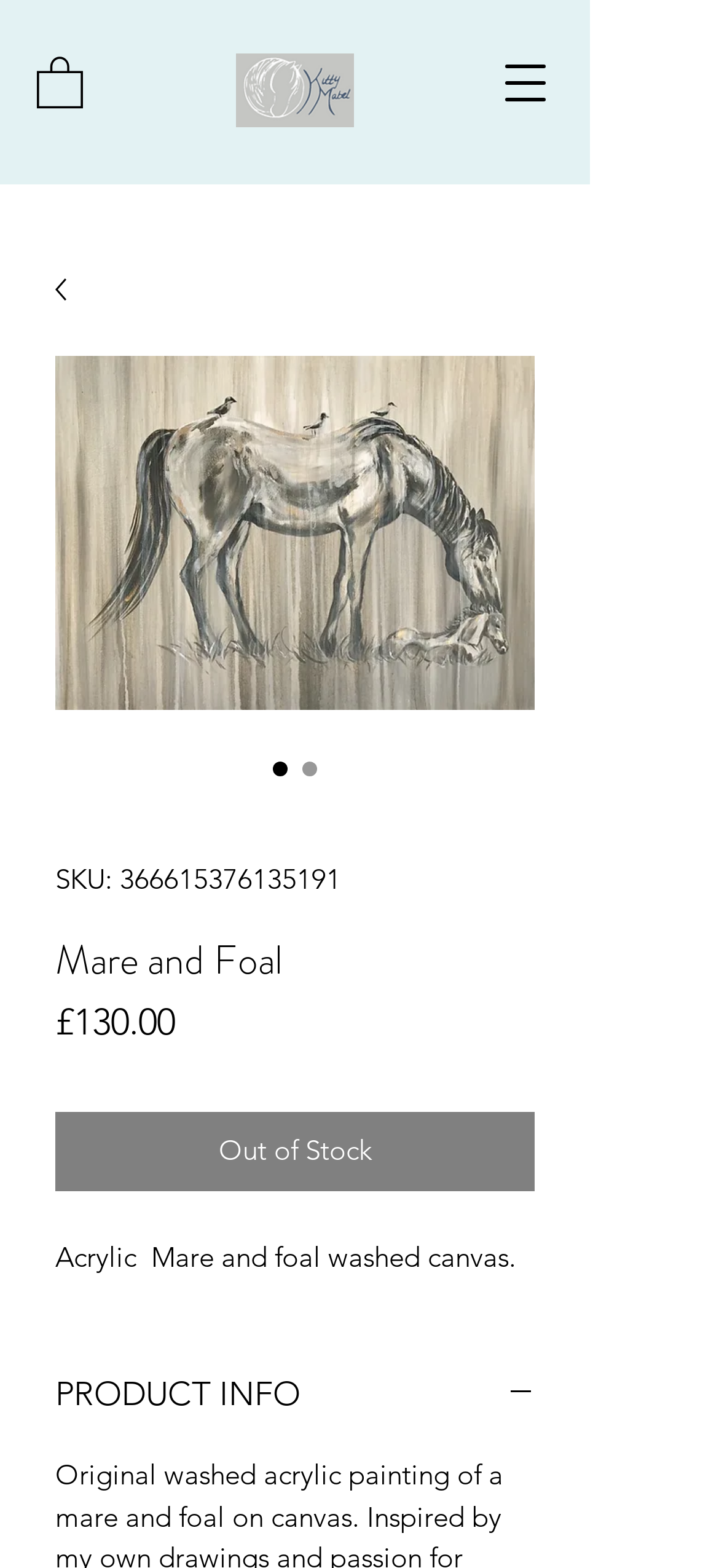Provide the bounding box coordinates of the HTML element this sentence describes: "PRODUCT INFO". The bounding box coordinates consist of four float numbers between 0 and 1, i.e., [left, top, right, bottom].

[0.077, 0.871, 0.744, 0.908]